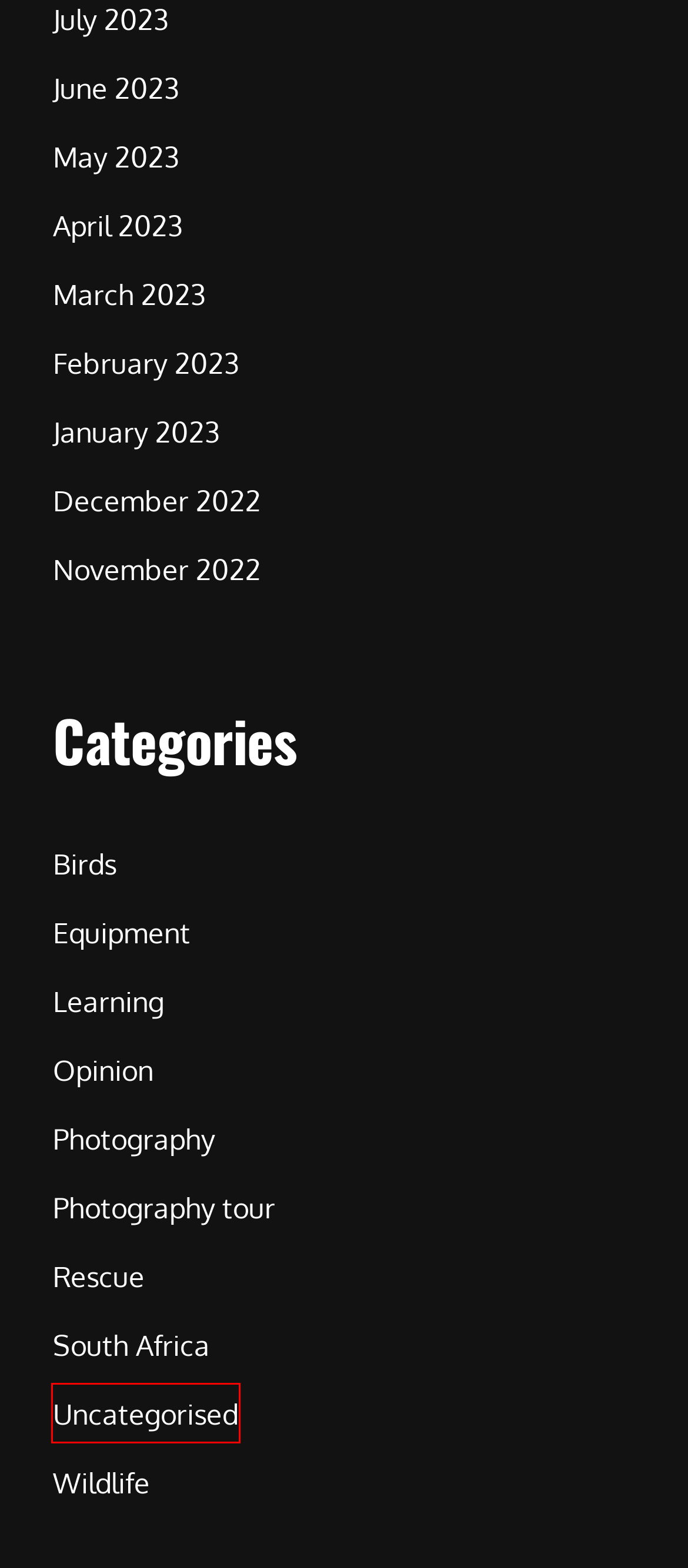You have a screenshot of a webpage with a red bounding box around an element. Choose the best matching webpage description that would appear after clicking the highlighted element. Here are the candidates:
A. Photography tour – 2Mad Photographers
B. 3 - 2023 - 2Mad Photographers
C. 6 - 2023 - 2Mad Photographers
D. Equipment – 2Mad Photographers
E. 7 - 2023 - 2Mad Photographers
F. 12 - 2022 - 2Mad Photographers
G. Uncategorised – 2Mad Photographers
H. 1 - 2023 - 2Mad Photographers

G